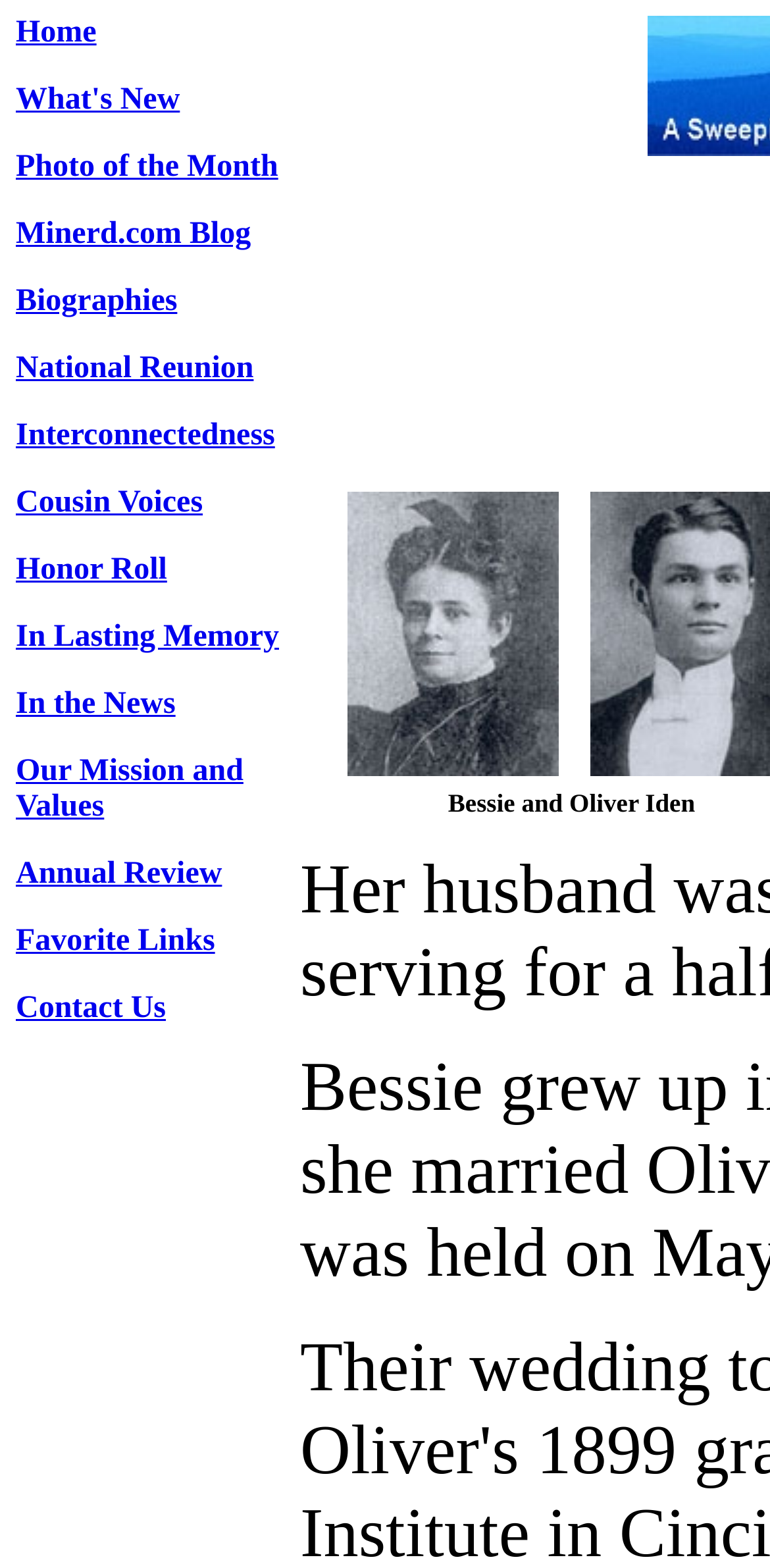Locate the bounding box coordinates of the clickable area to execute the instruction: "go to home page". Provide the coordinates as four float numbers between 0 and 1, represented as [left, top, right, bottom].

[0.021, 0.01, 0.125, 0.031]